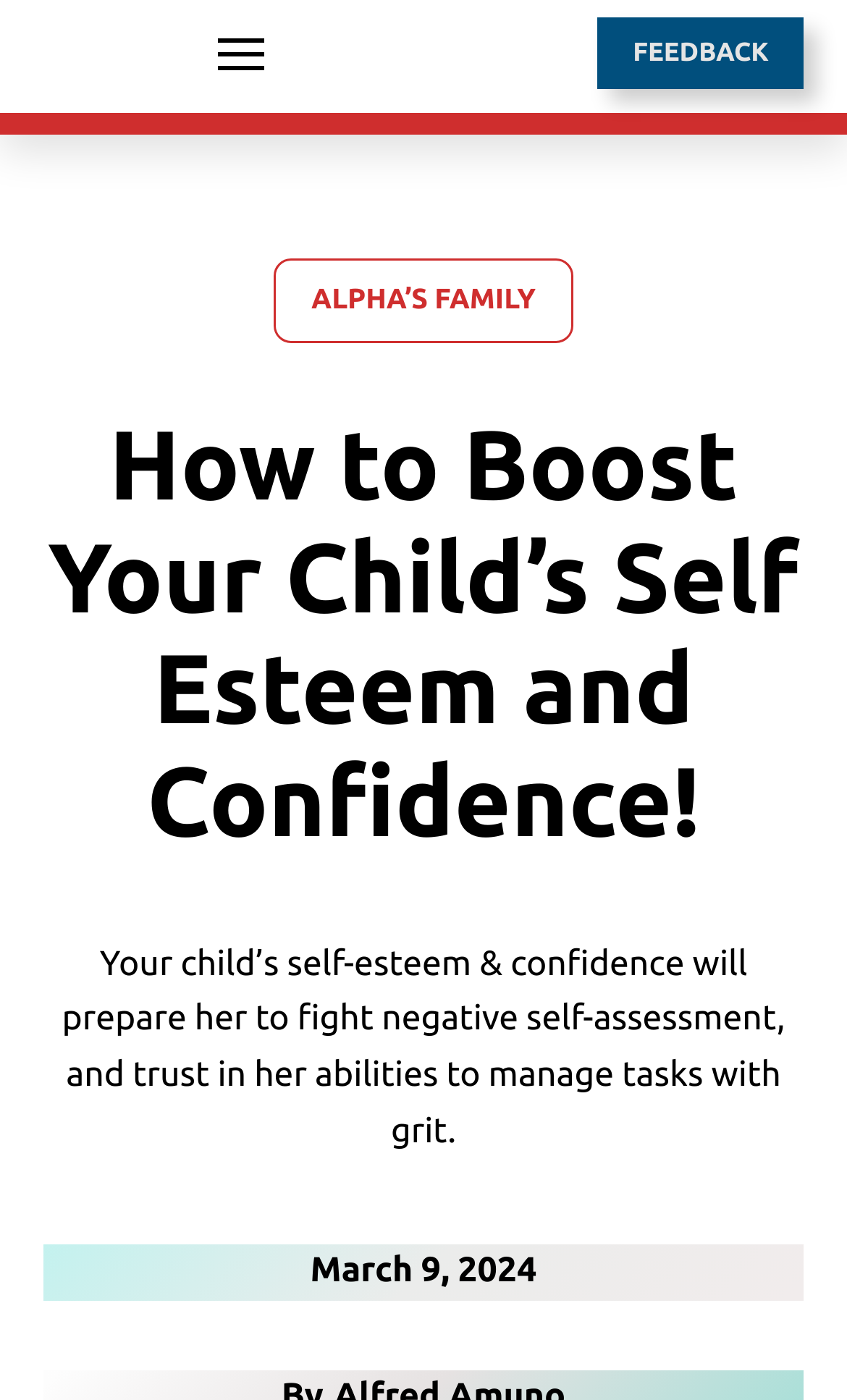Find the bounding box coordinates for the HTML element specified by: "alt="PARENTING ALPHA"".

[0.051, 0.008, 0.151, 0.068]